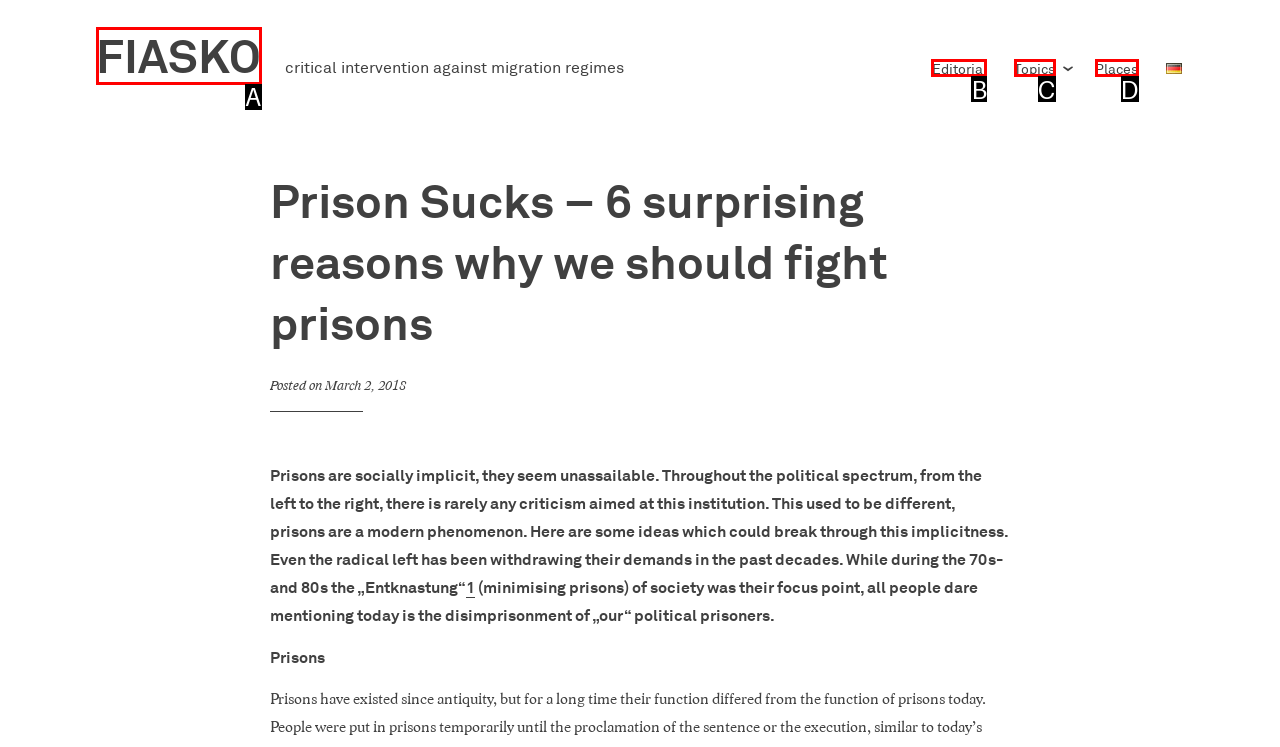Select the letter that corresponds to the UI element described as: Editorial
Answer by providing the letter from the given choices.

B